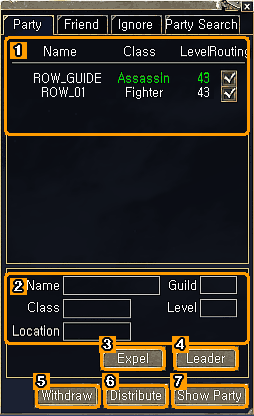Explain in detail what you see in the image.

The image depicts a party management interface from a video game, showcasing key information about party members and their respective options. 

At the top section, a member named "ROW_GUIDE" is displayed, who holds the class "Assassin" and has achieved level 43, alongside another member "ROW_01," identified as a "Fighter" at the same level. This part allows players to quickly assess the composition of their party.

Below the member details, there are several action buttons for managing party dynamics. The options include "Expel," which allows the party leader to remove a member, "Withdraw," for exiting the party, "Distribute," which likely refers to sharing loot or resources, and "Show Party," to view additional information about all members in the party. Next to these options, there's a designated area to input or view the location of the selected member and their guild affiliation, if applicable.

This interface facilitates easy communication and management of party activities, enhancing teamwork and strategy within the game.